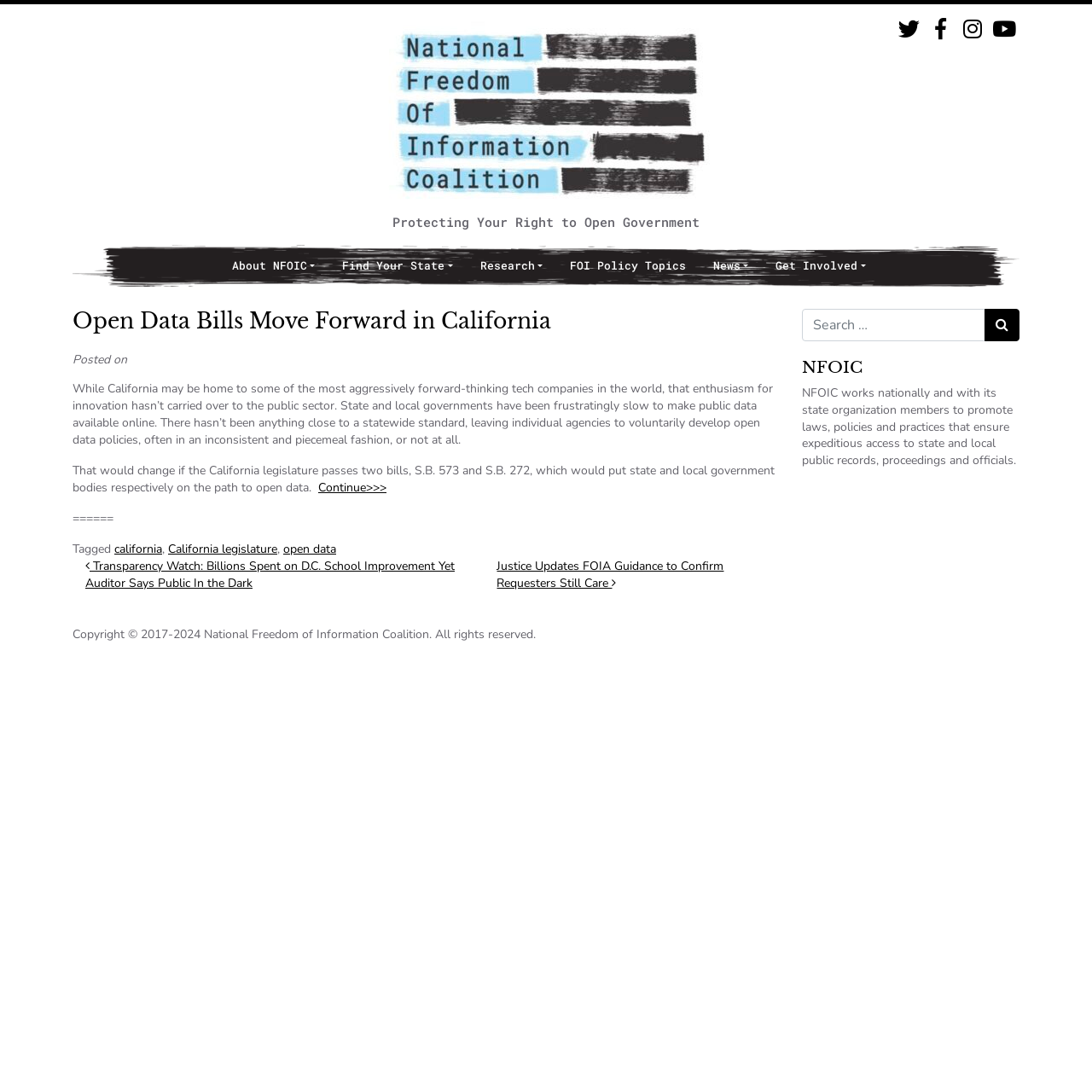What is the purpose of NFOIC?
Look at the screenshot and provide an in-depth answer.

I found the answer by reading the text in the right sidebar, which describes the mission of NFOIC as promoting laws, policies, and practices that ensure expeditious access to state and local public records, proceedings, and officials.